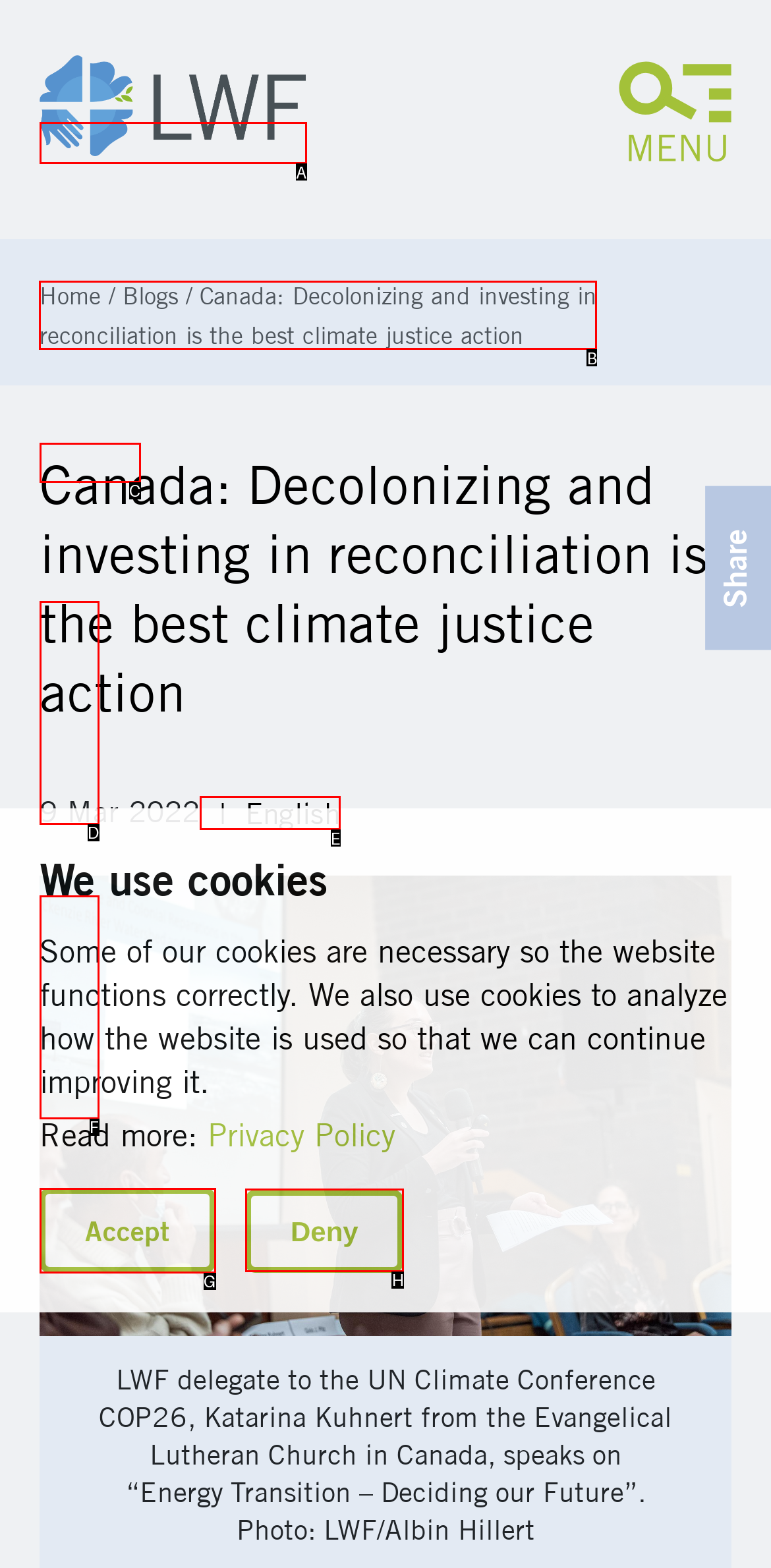Please indicate which HTML element to click in order to fulfill the following task: Read the blog post Respond with the letter of the chosen option.

B